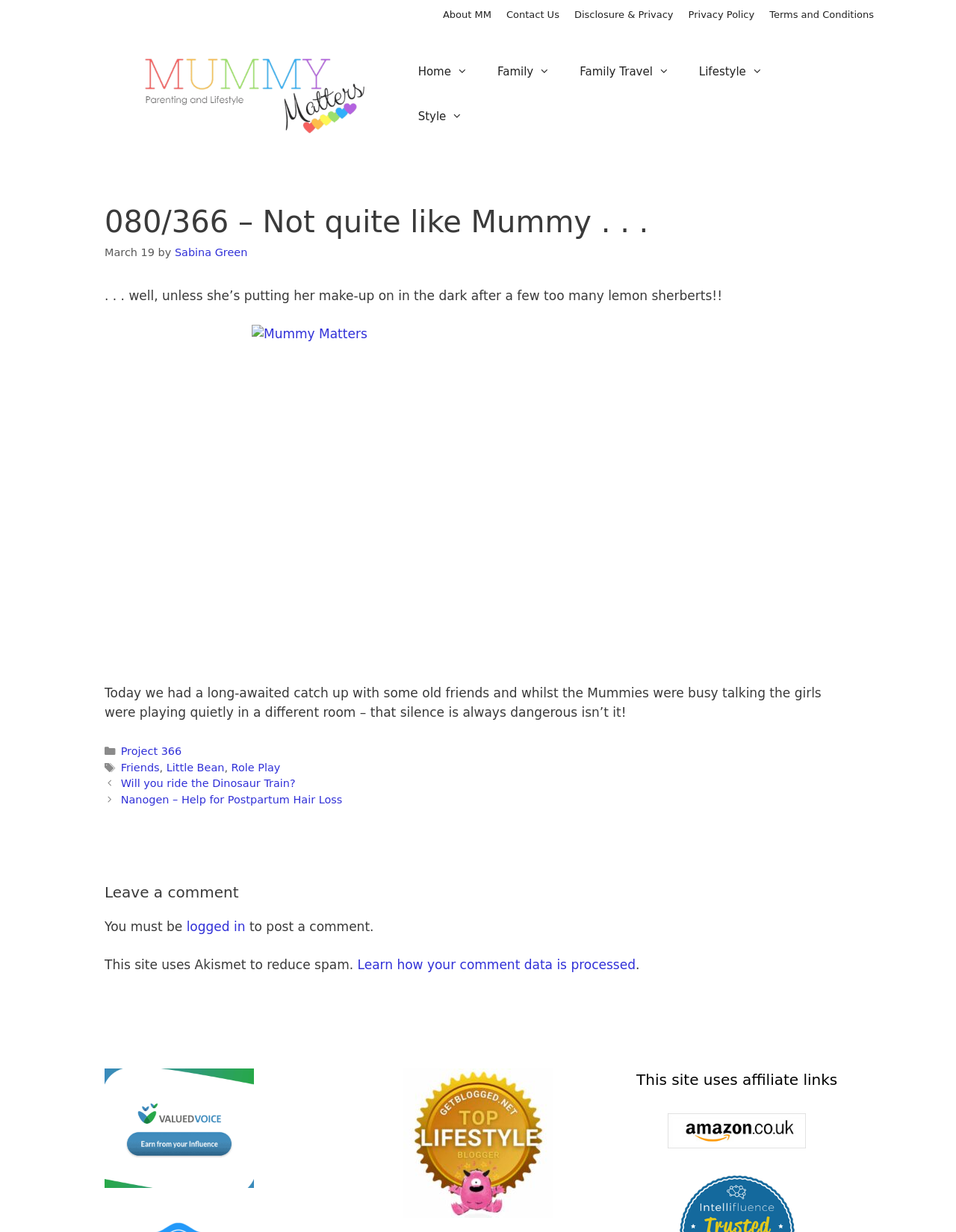Determine the bounding box coordinates of the clickable region to execute the instruction: "Visit the 'Family Travel' page". The coordinates should be four float numbers between 0 and 1, denoted as [left, top, right, bottom].

[0.591, 0.04, 0.716, 0.076]